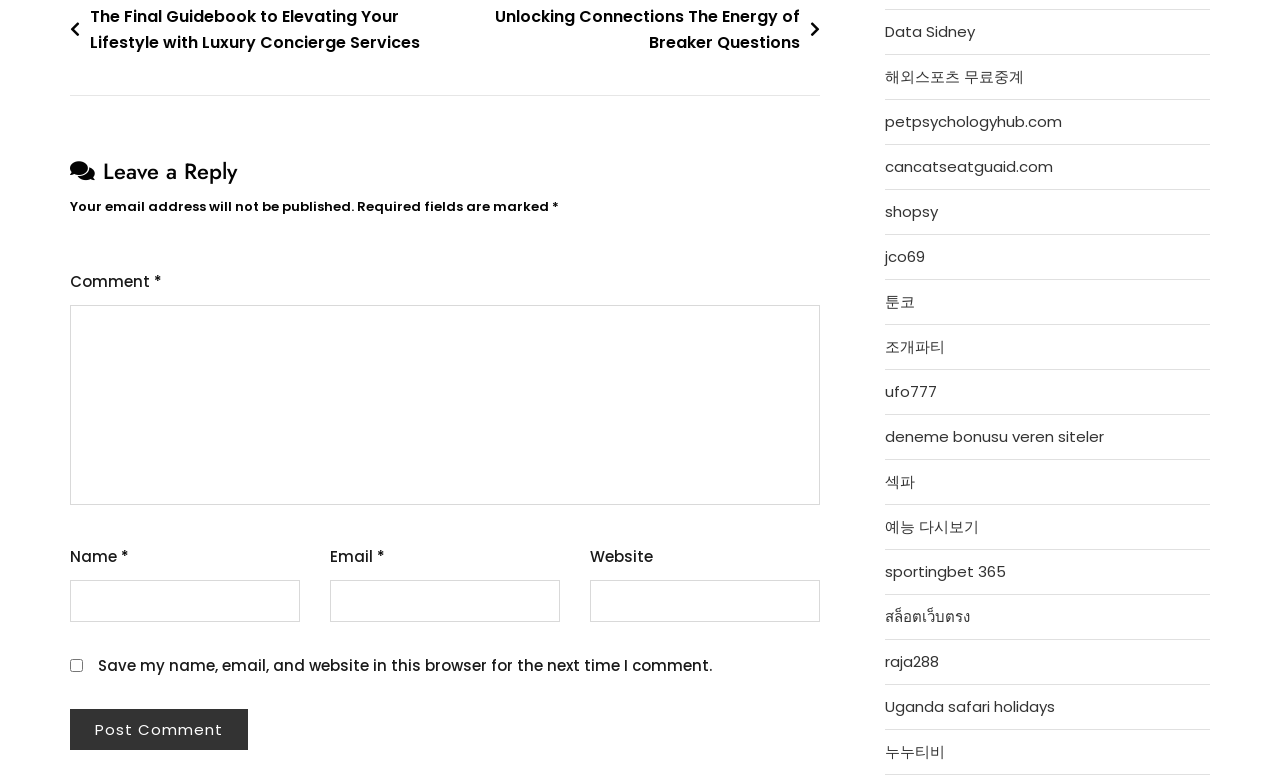Please specify the bounding box coordinates for the clickable region that will help you carry out the instruction: "Visit the 'Data Sidney' website".

[0.691, 0.027, 0.762, 0.054]